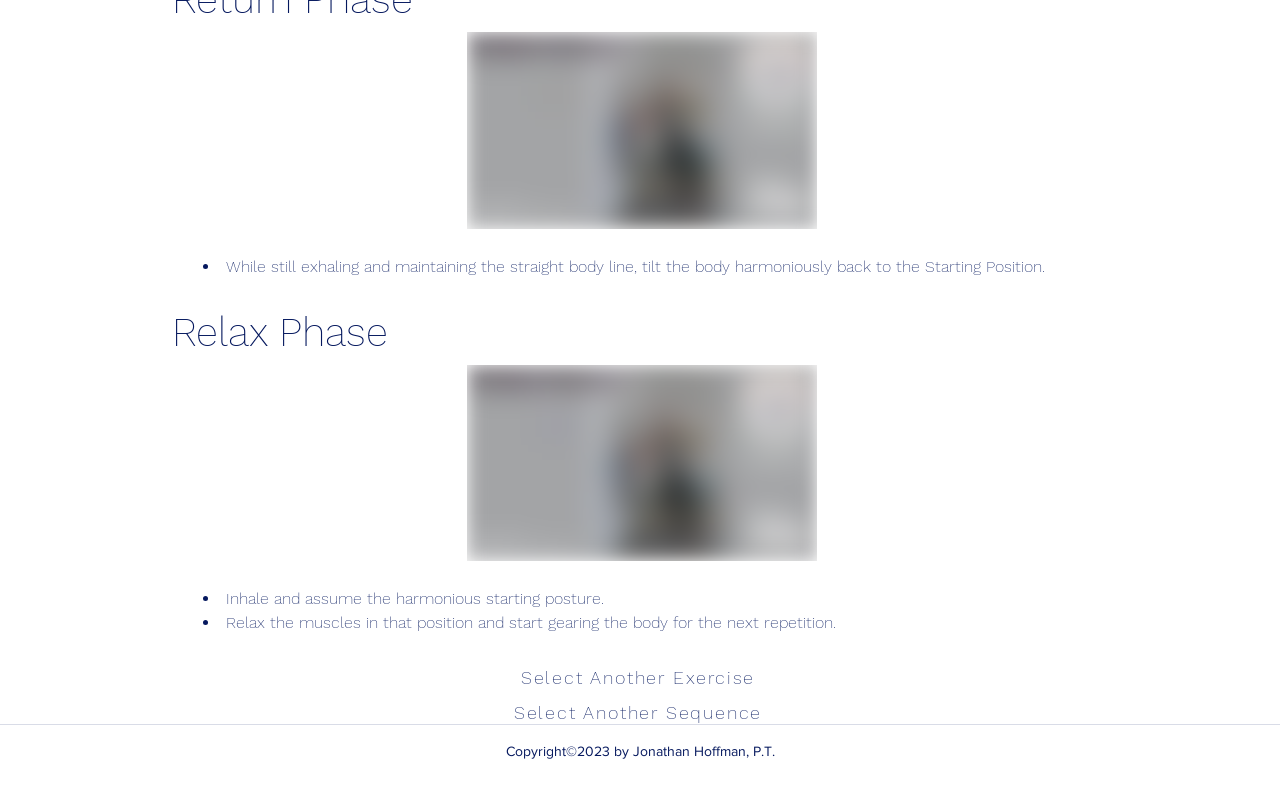Please provide the bounding box coordinates for the UI element as described: "Select Another Exercise". The coordinates must be four floats between 0 and 1, represented as [left, top, right, bottom].

[0.402, 0.841, 0.598, 0.872]